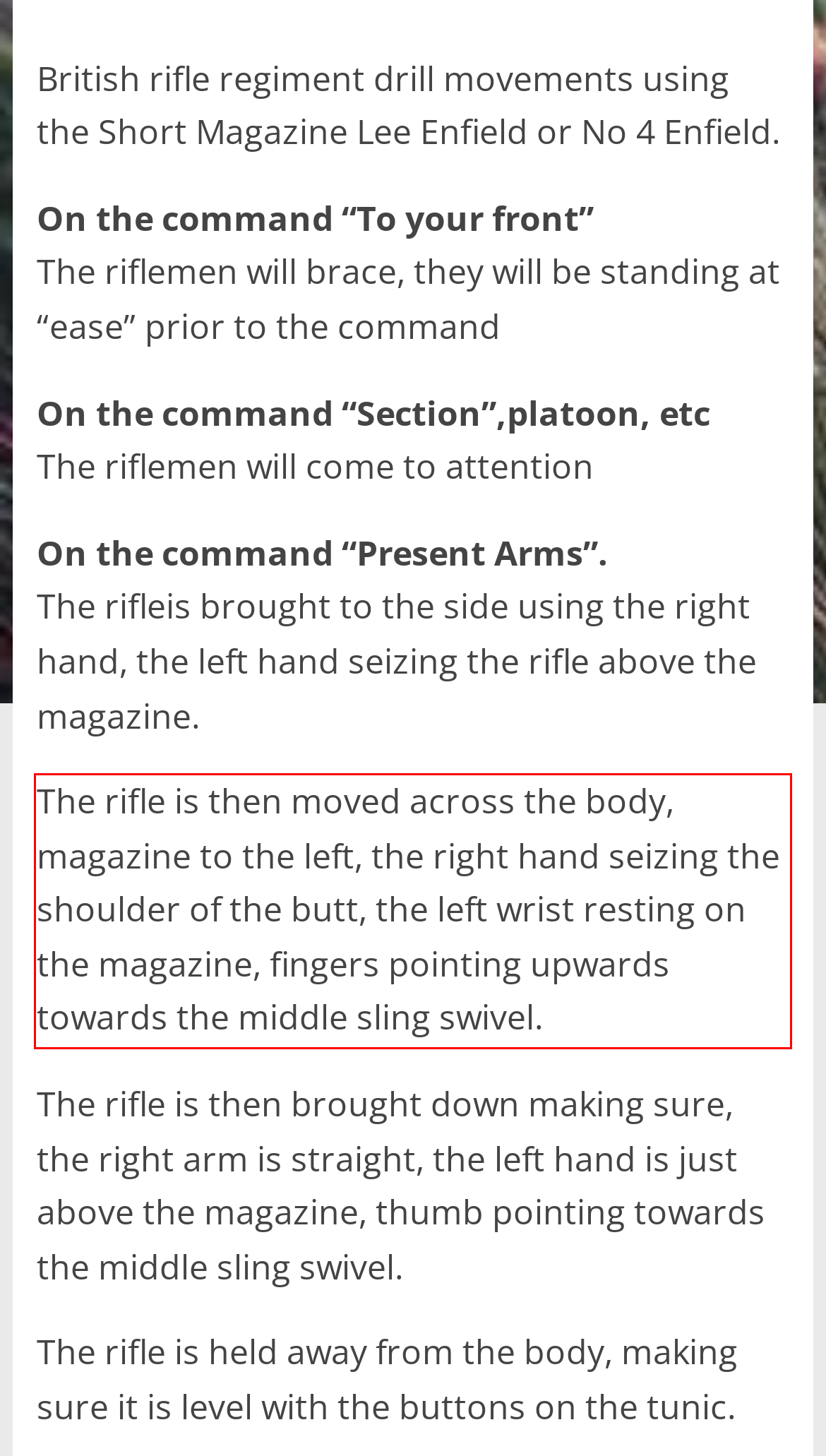There is a UI element on the webpage screenshot marked by a red bounding box. Extract and generate the text content from within this red box.

The rifle is then moved across the body, magazine to the left, the right hand seizing the shoulder of the butt, the left wrist resting on the magazine, fingers pointing upwards towards the middle sling swivel.